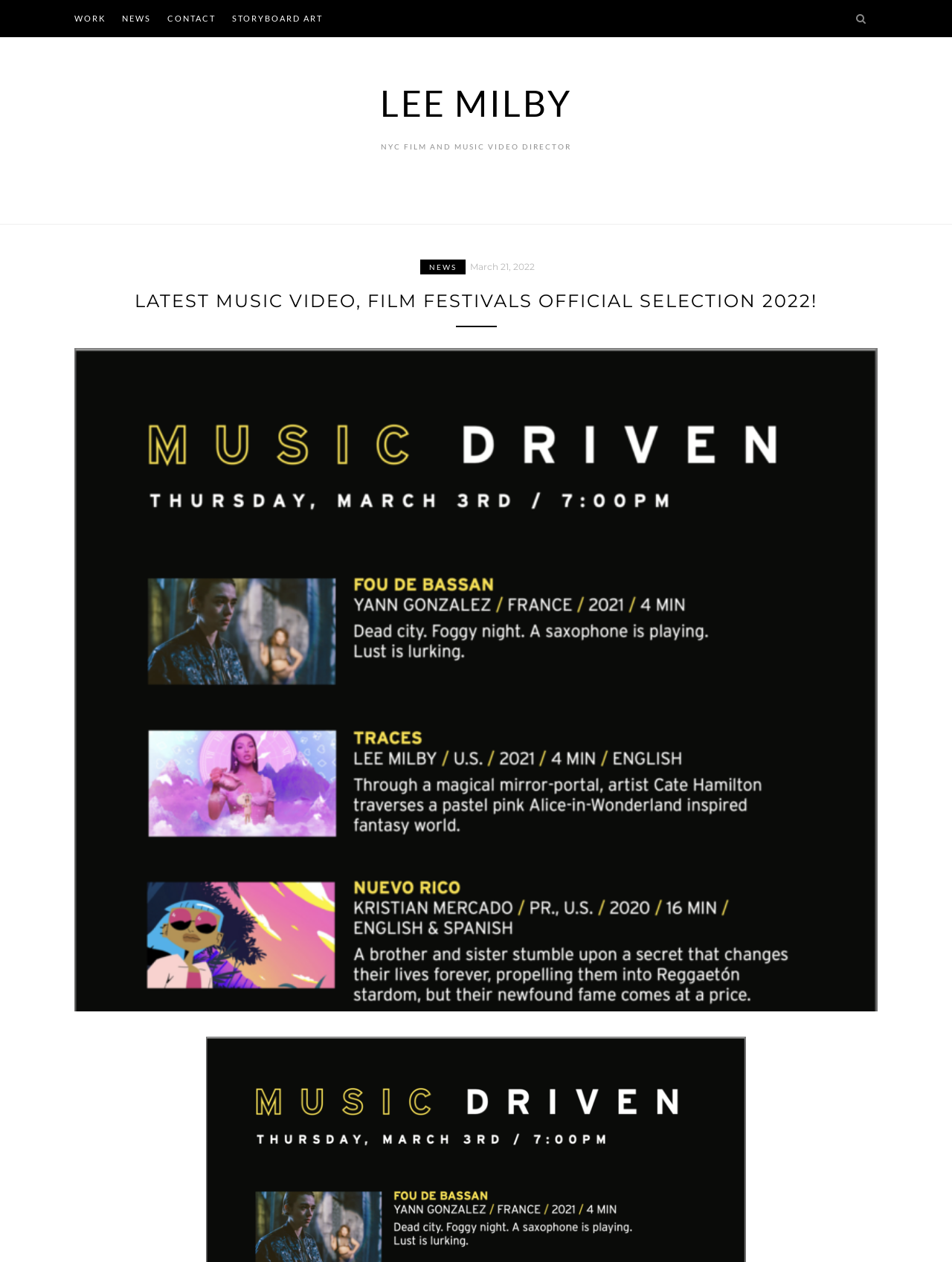Please find the bounding box coordinates for the clickable element needed to perform this instruction: "click WORK link".

[0.078, 0.0, 0.111, 0.029]